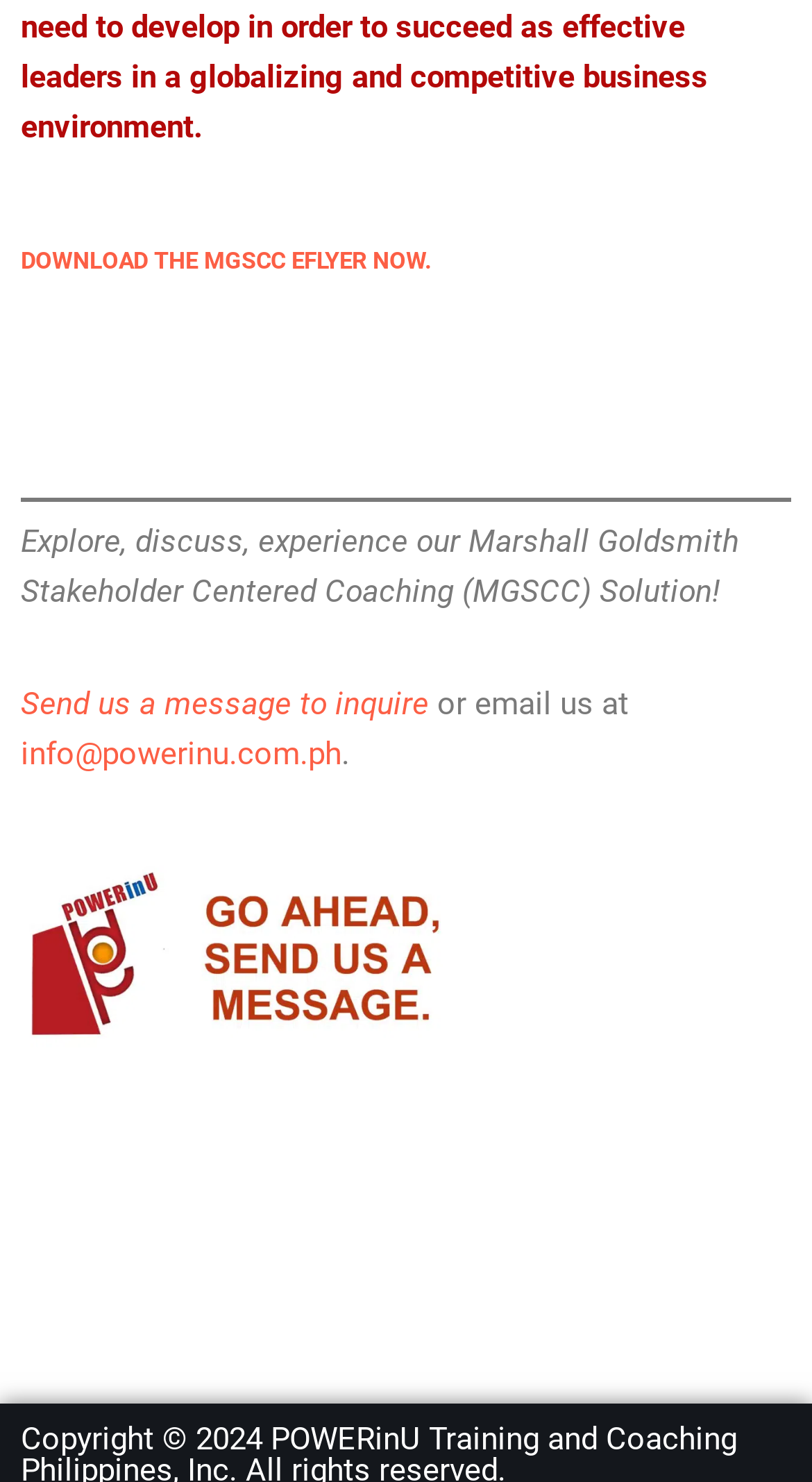Predict the bounding box of the UI element based on the description: "DOWNLOAD THE MGSCC EFLYER NOW.". The coordinates should be four float numbers between 0 and 1, formatted as [left, top, right, bottom].

[0.026, 0.168, 0.531, 0.186]